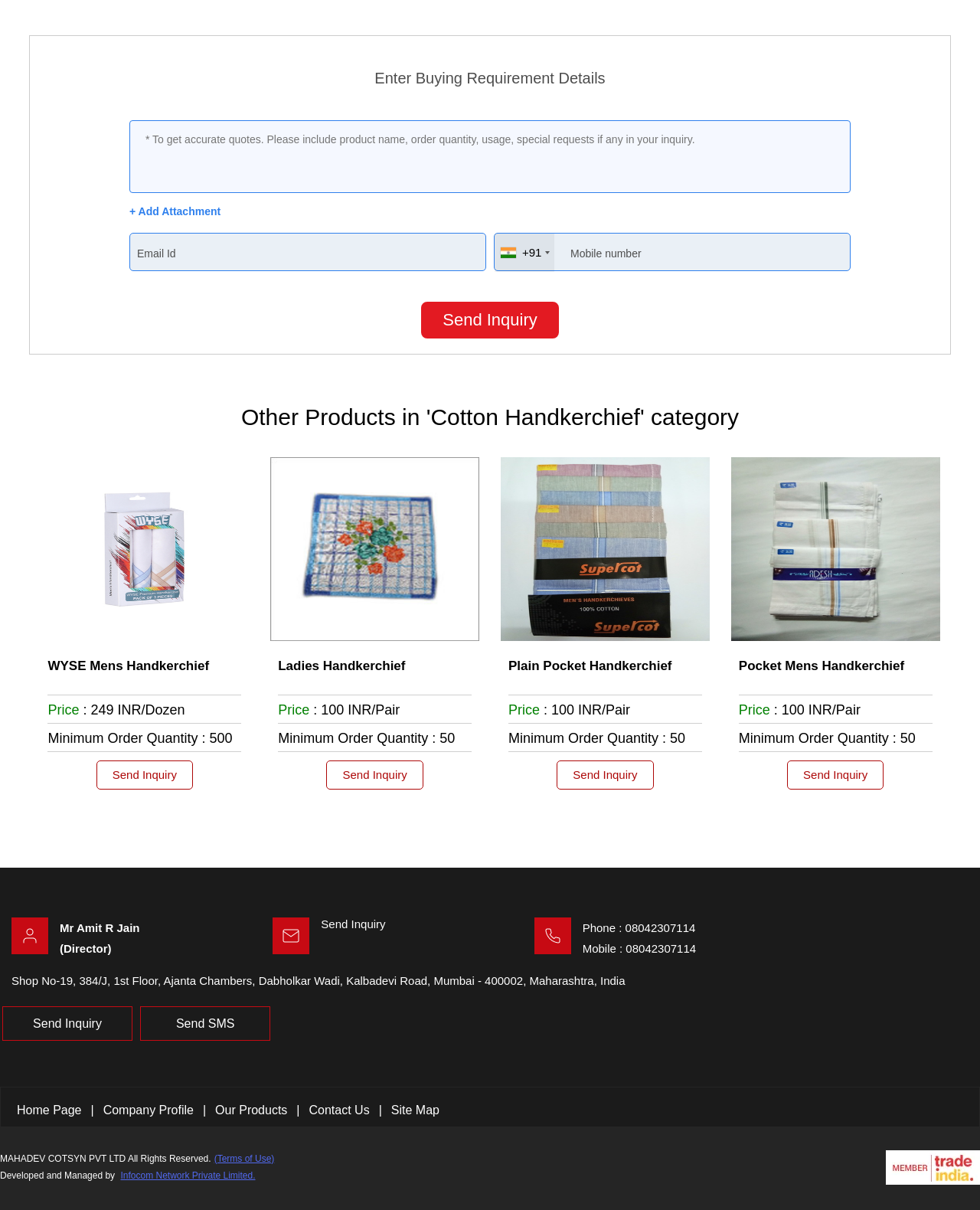What is the category of products shown on this page?
Carefully examine the image and provide a detailed answer to the question.

The category of products shown on this page is 'Cotton Handkerchief', which includes various types of handkerchiefs made of cotton, such as WYSE Mens Handkerchief, Ladies Handkerchief, and Plain Pocket Handkerchief.